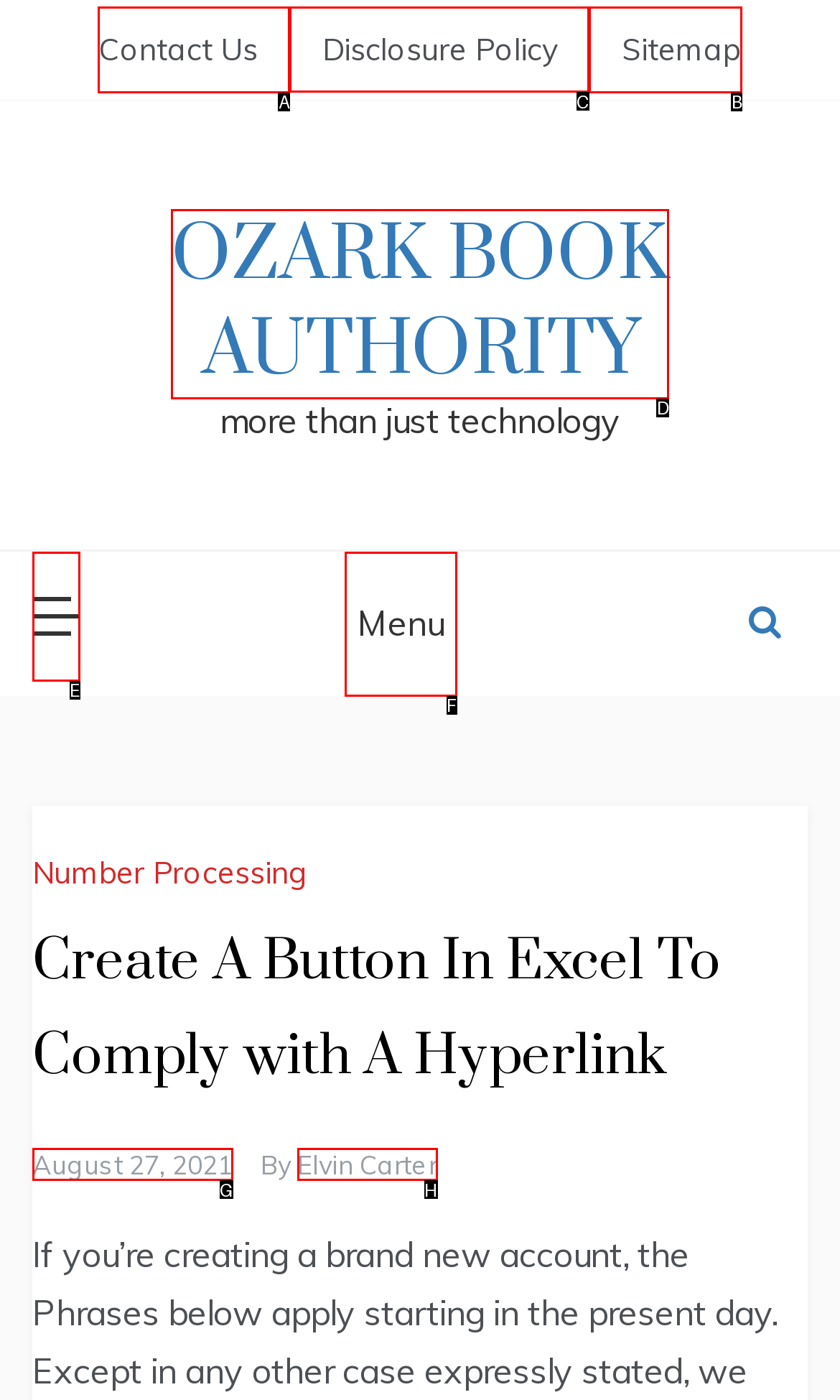Which HTML element should be clicked to complete the following task: click Disclosure Policy?
Answer with the letter corresponding to the correct choice.

C